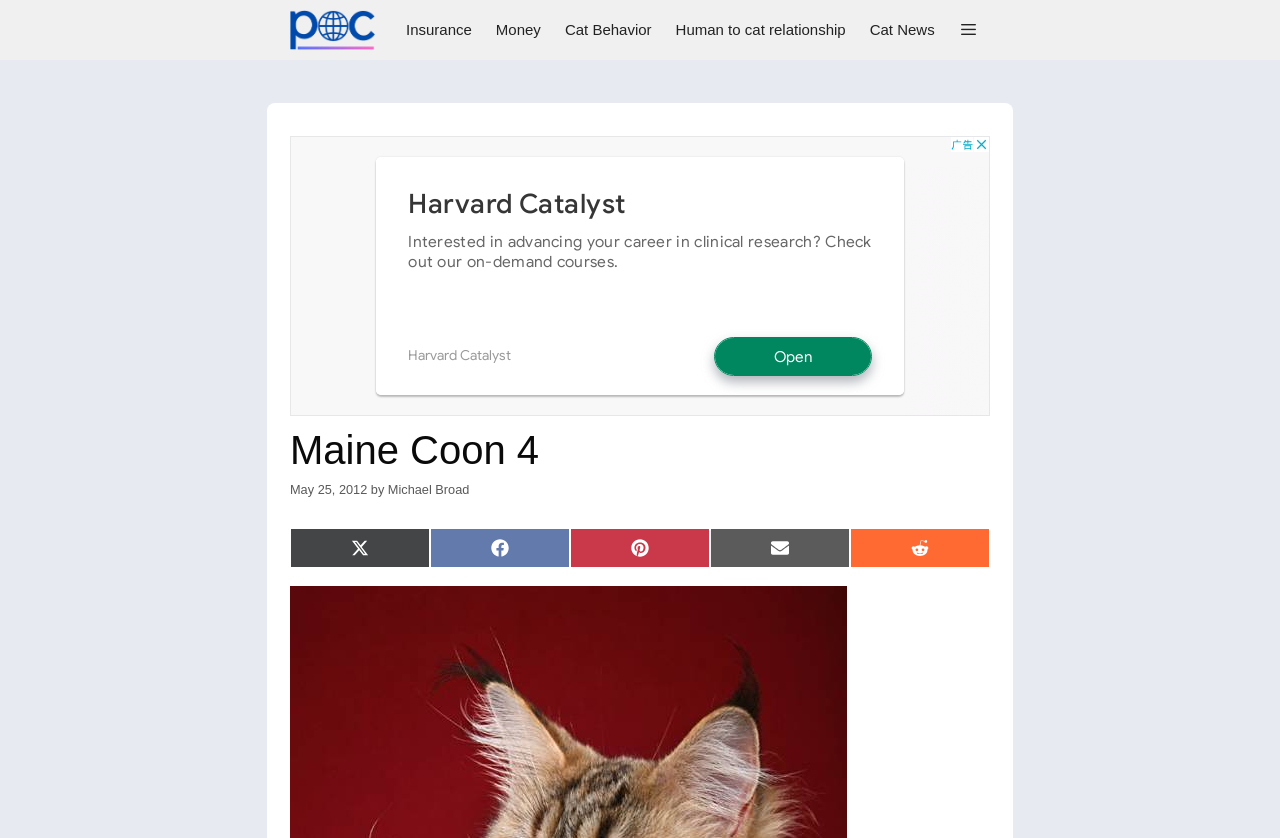What is the name of the author of the article?
Please use the image to provide an in-depth answer to the question.

The author's name can be found in the navigation section, where it is listed as a link, and also in the article's metadata, where it is mentioned as 'by Michael Broad'.